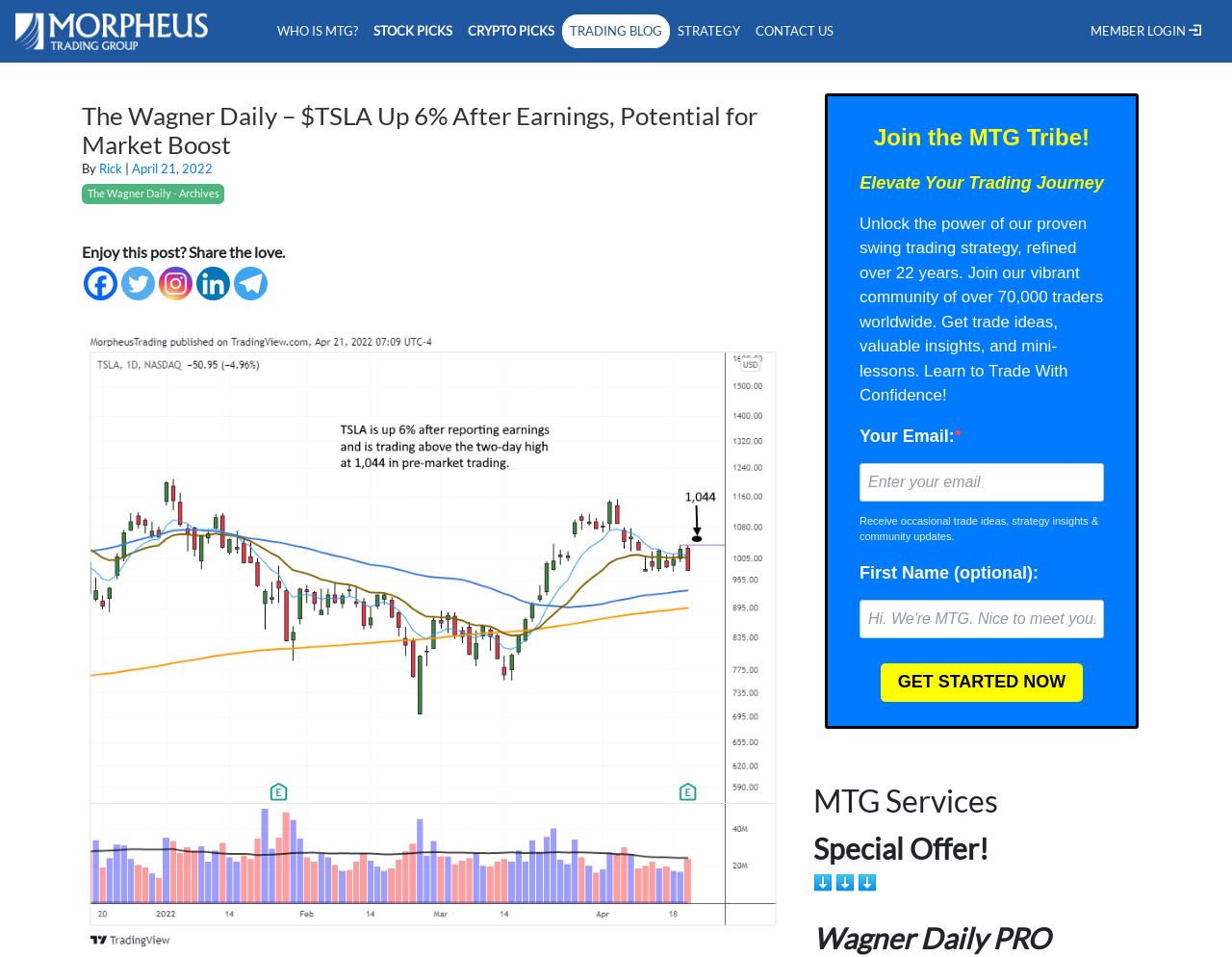Refer to the element description Strategy and identify the corresponding bounding box in the screenshot. Format the coordinates as (top-left x, top-left y, bottom-right x, bottom-right y) with values in the range of 0 to 1.

[0.544, 0.015, 0.607, 0.05]